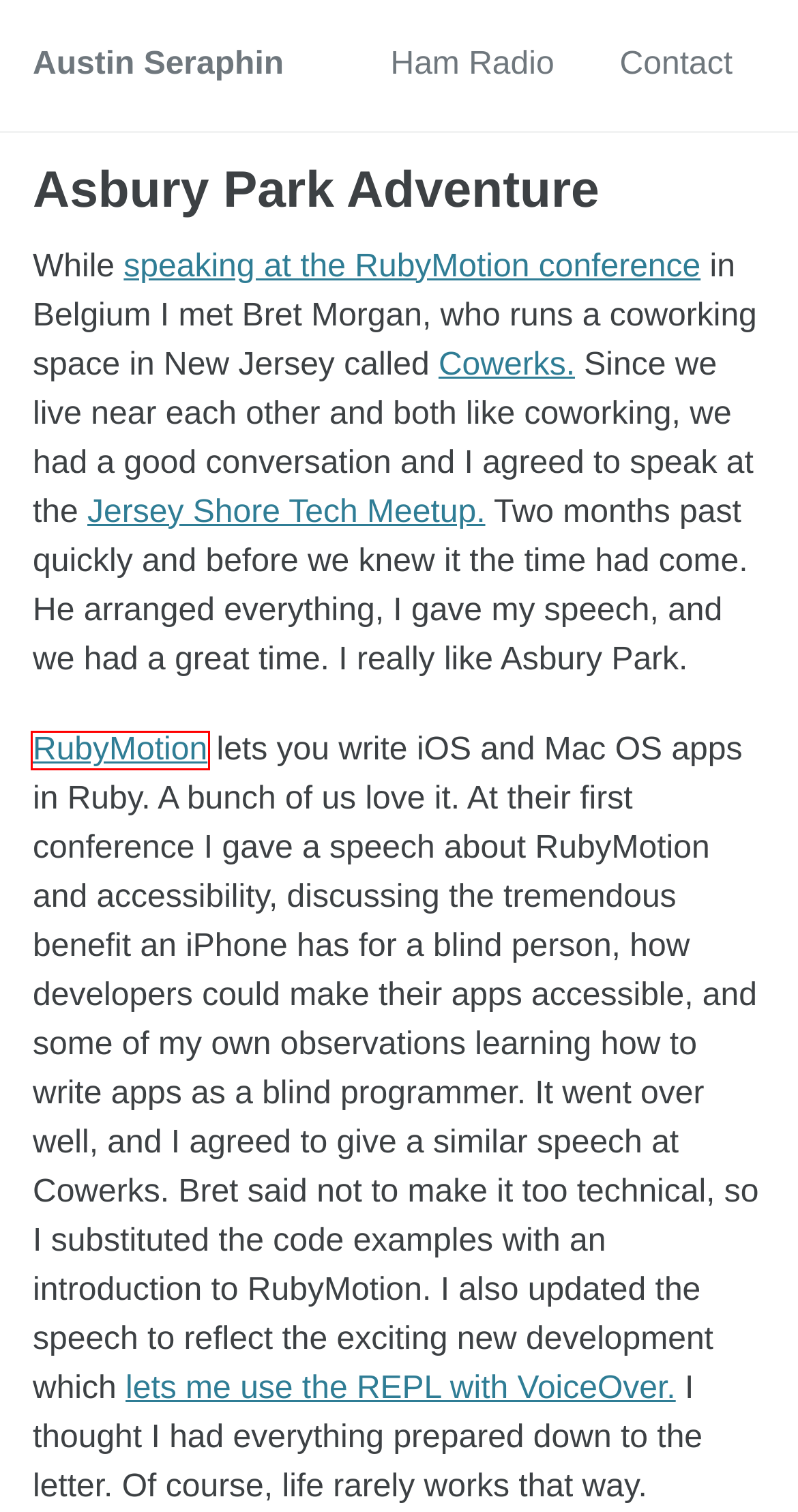You have been given a screenshot of a webpage with a red bounding box around a UI element. Select the most appropriate webpage description for the new webpage that appears after clicking the element within the red bounding box. The choices are:
A. Write cross-platform native apps in Ruby | RubyMotion
B. Cowerks
C. Minimal Mistakes Jekyll theme - Made Mistakes
D. Jekyll • Simple, blog-aware, static sites | Transform your plain text into static websites and blogs
E. Koalasan.net
F. Philly CocoaHeads
G. National Mechanics - Philadelphia, PA
H. Seed to Sprout

A